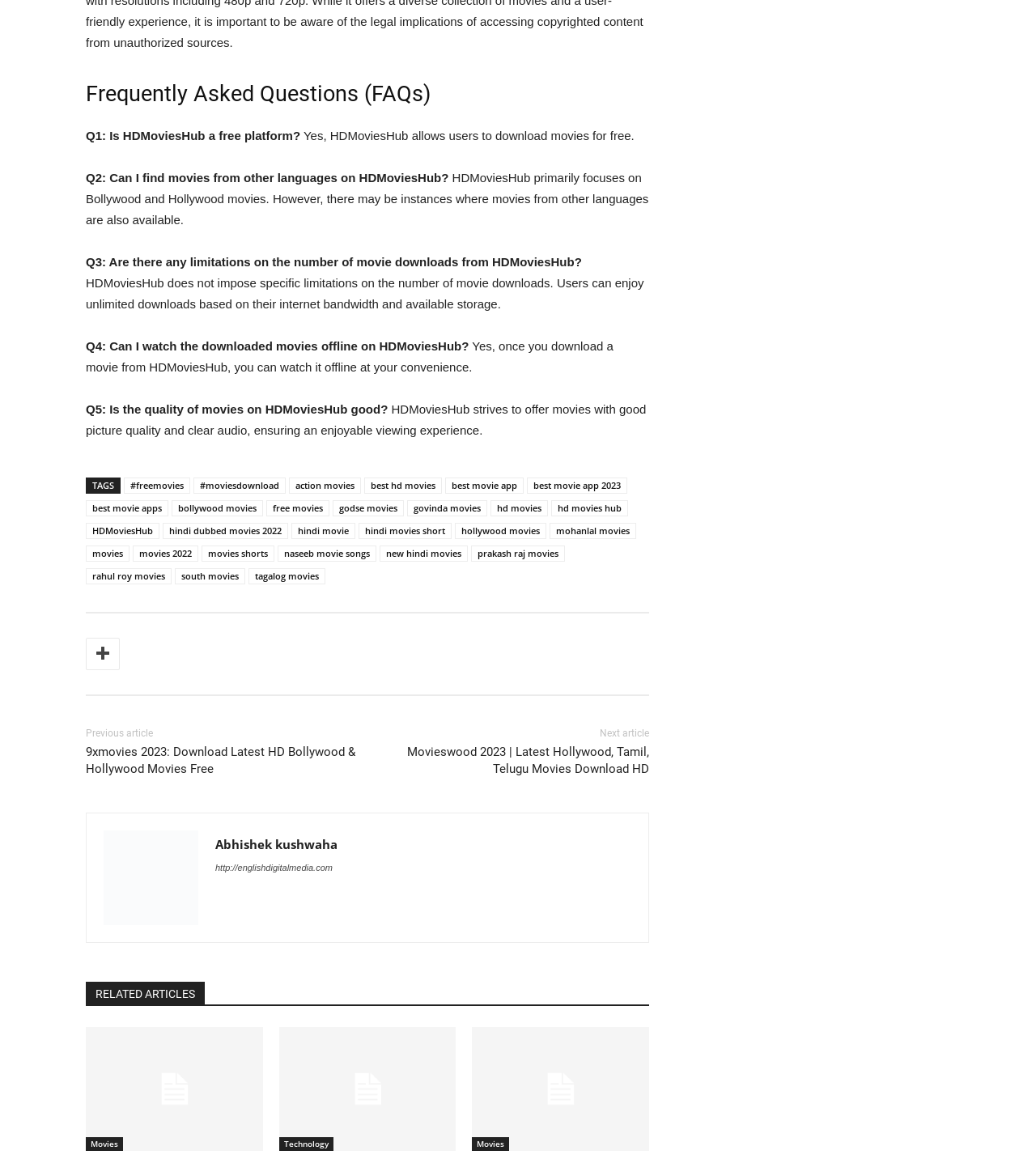Please find the bounding box coordinates for the clickable element needed to perform this instruction: "Click the 'Publications' link".

None